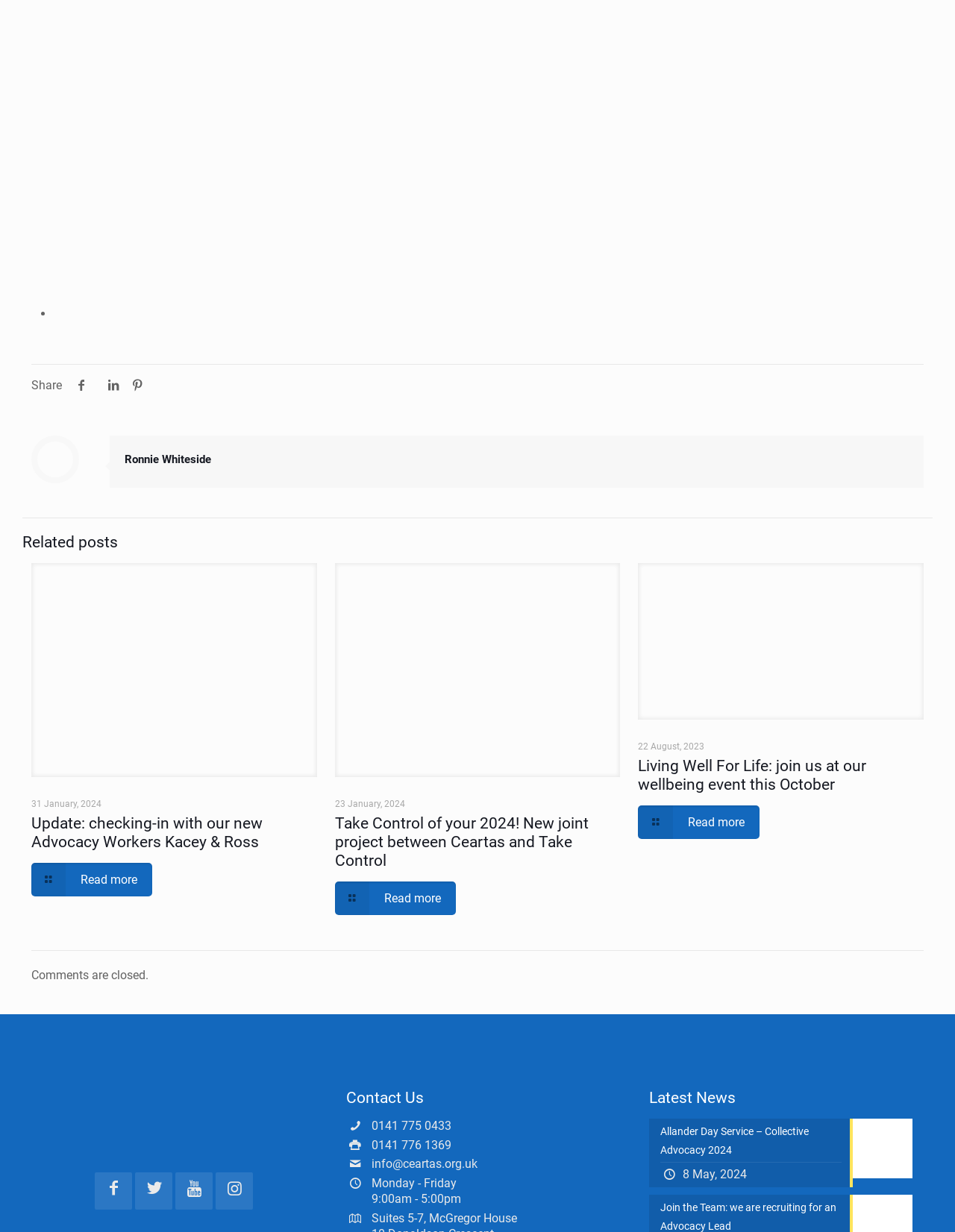What is the title of the second news article?
Provide a detailed and well-explained answer to the question.

I found the title of the second news article by looking at the heading element with the text 'Take Control of your 2024! New joint project between Ceartas and Take Control'. This element is located below the first news article.